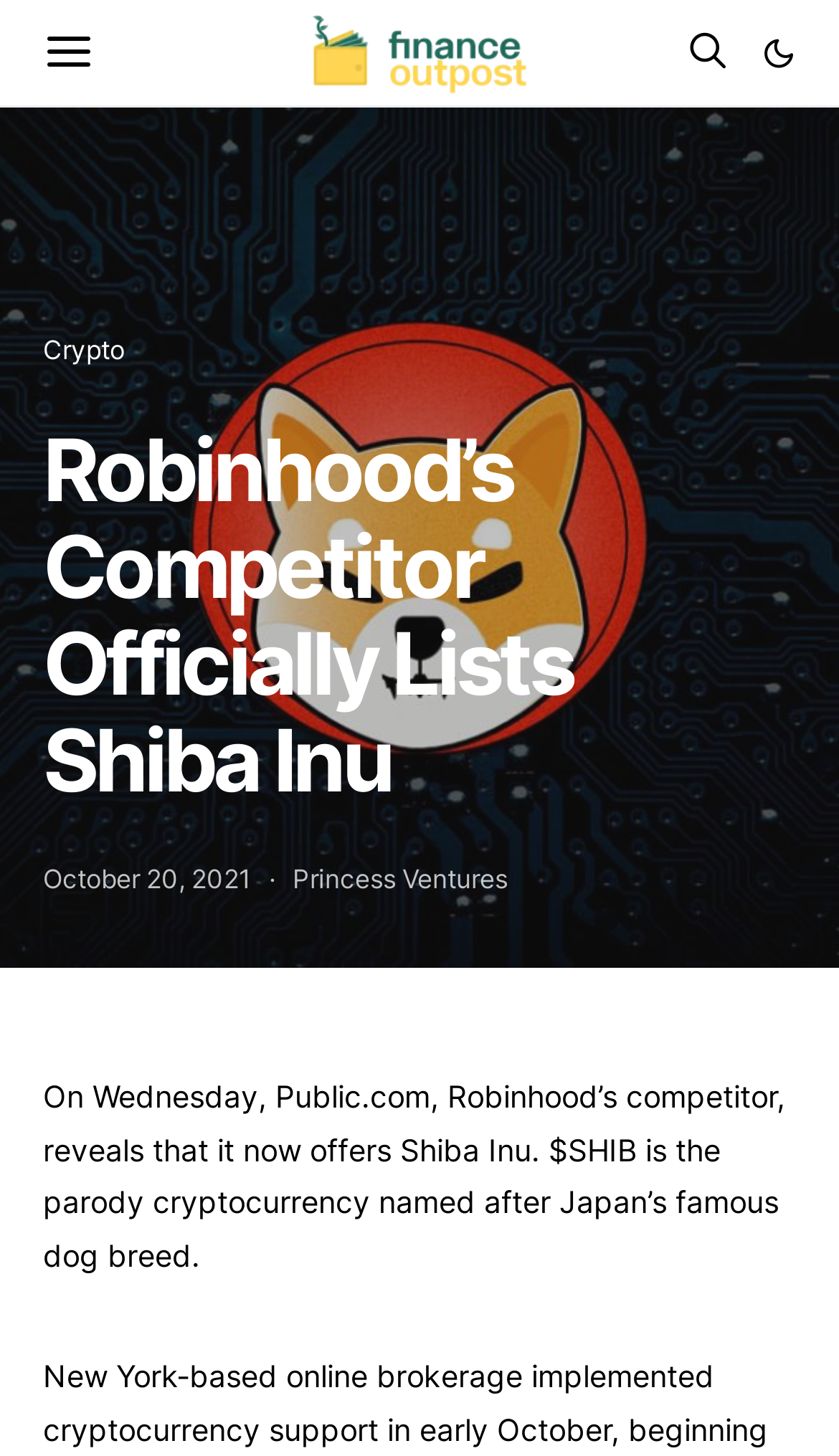What is the category of the article? Refer to the image and provide a one-word or short phrase answer.

Crypto